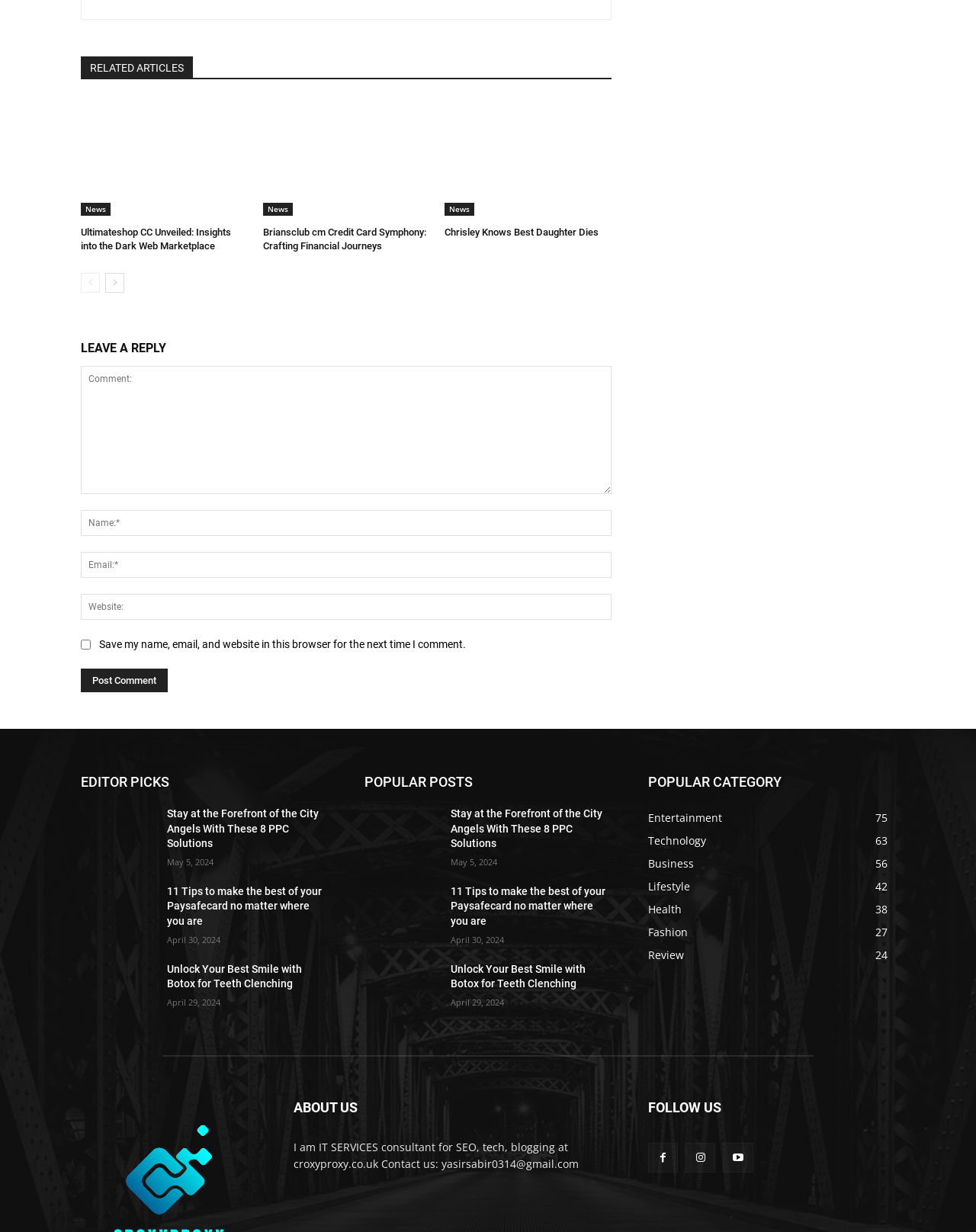Find the bounding box coordinates for the element that must be clicked to complete the instruction: "Click on the 'Post Comment' button". The coordinates should be four float numbers between 0 and 1, indicated as [left, top, right, bottom].

[0.083, 0.543, 0.172, 0.562]